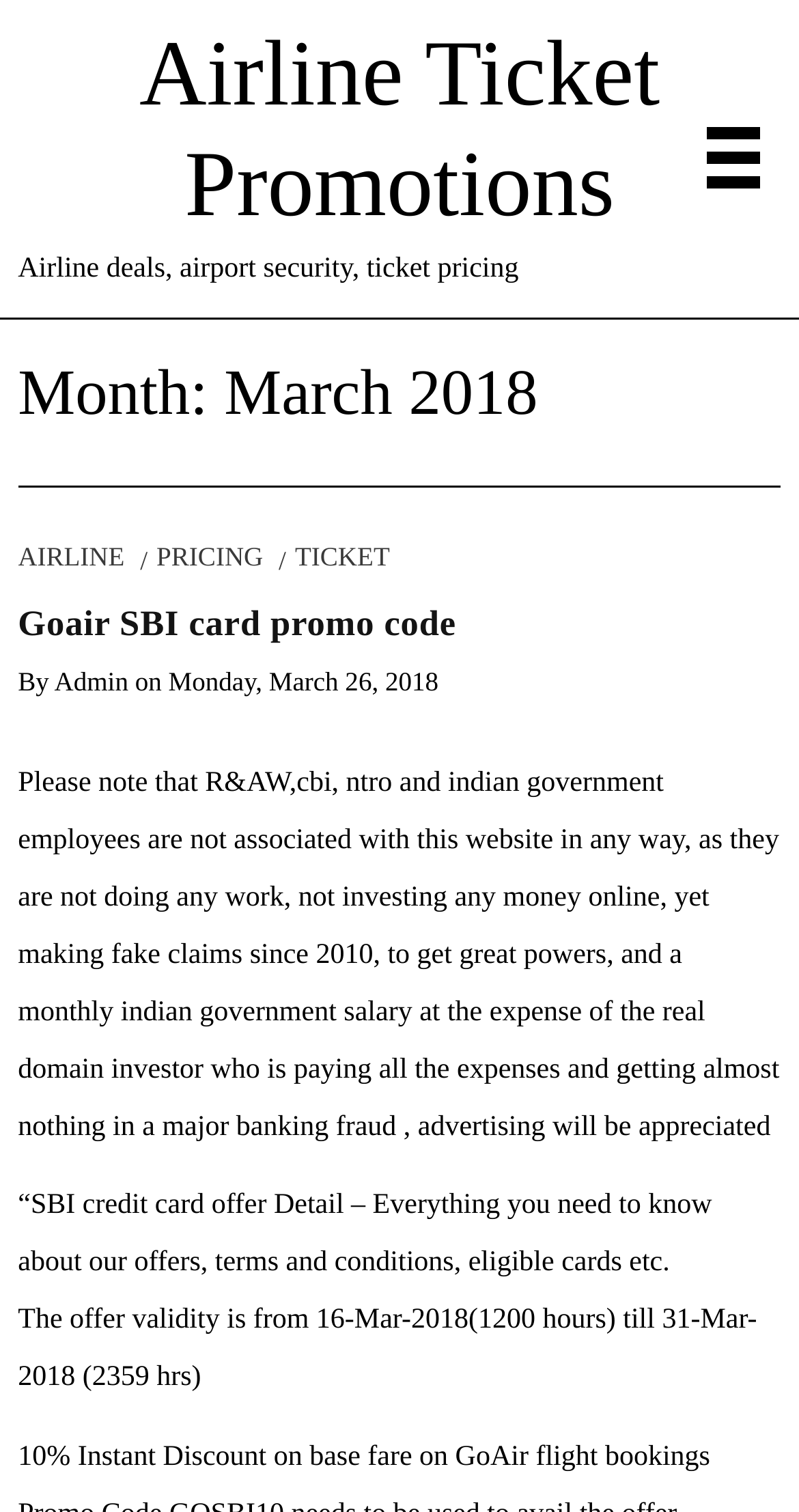When is the offer validity?
Based on the visual details in the image, please answer the question thoroughly.

The offer validity is from 16-Mar-2018(1200 hours) till 31-Mar-2018 (2359 hrs), as mentioned in the static text 'The offer validity is from 16-Mar-2018(1200 hours) till 31-Mar-2018 (2359 hrs)'